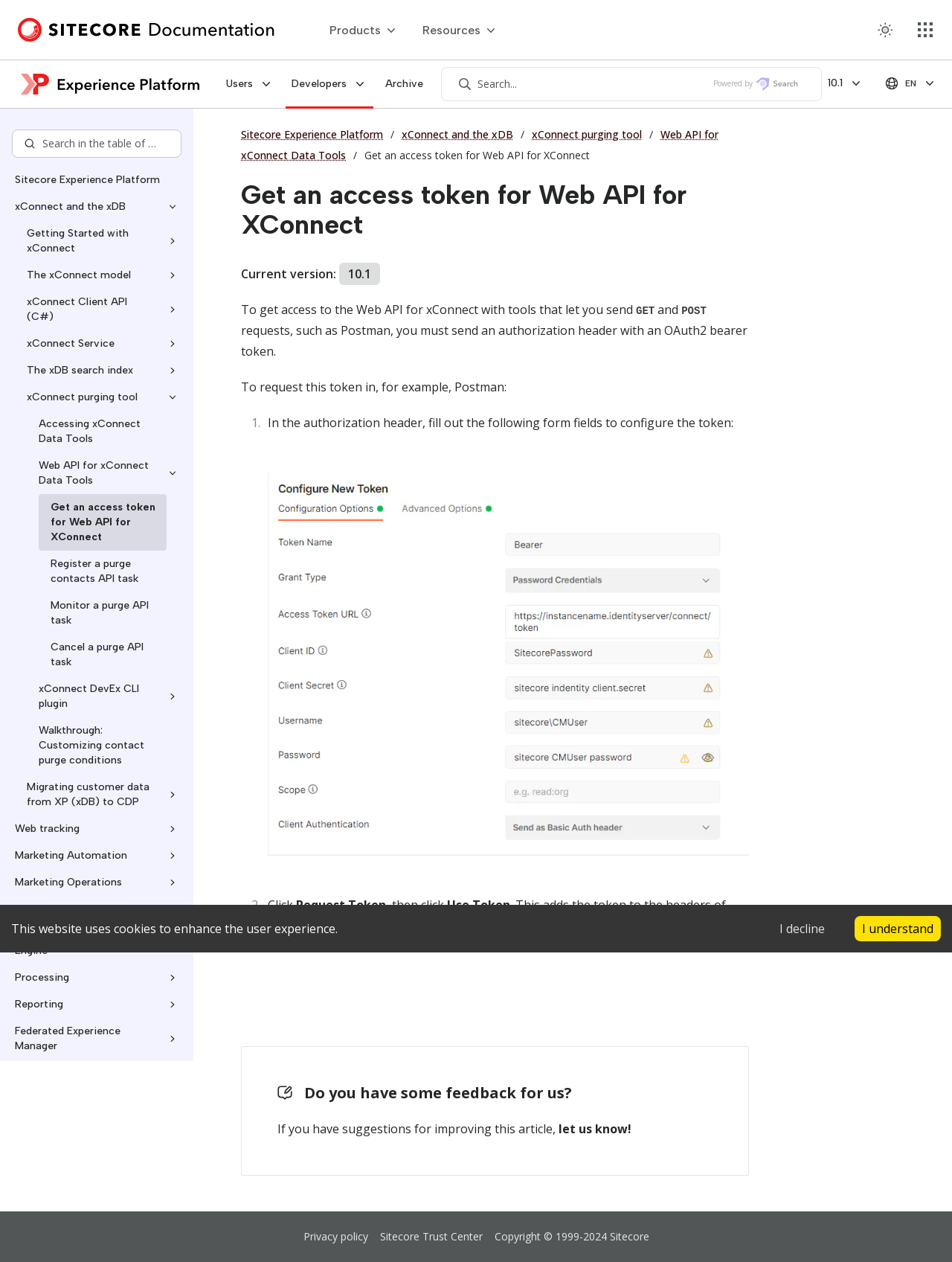What is the name of the tool mentioned as an example to send GET and POST requests?
Look at the image and provide a detailed response to the question.

I found the answer by reading the text that explains how to get access to the Web API for xConnect with tools that let you send GET and POST requests, and Postman is mentioned as an example.